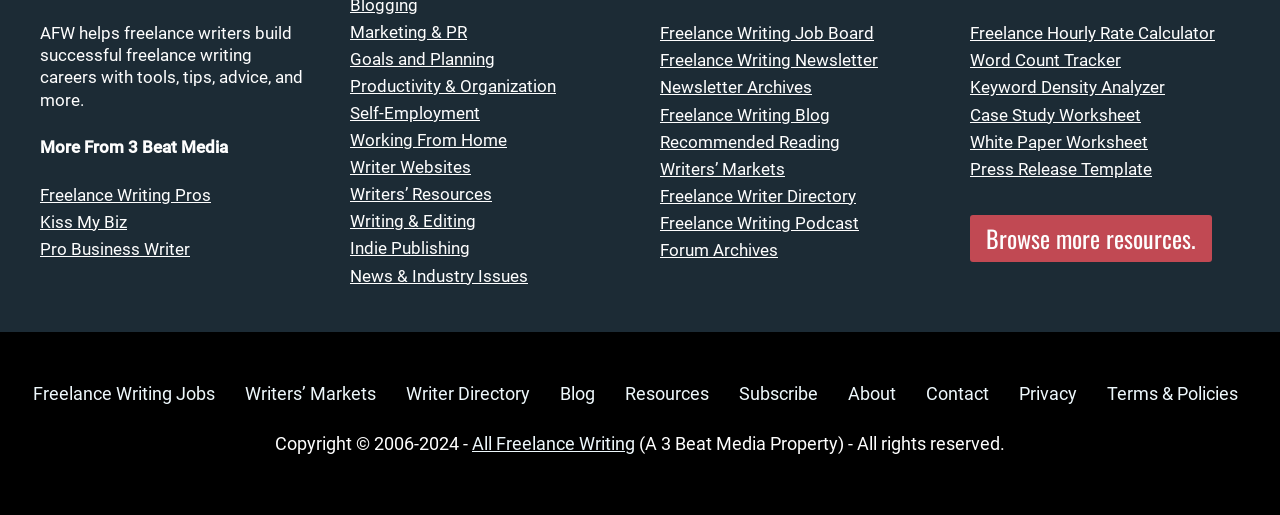What is the last link listed under 'Resources'?
We need a detailed and exhaustive answer to the question. Please elaborate.

The last link listed under 'Resources' is 'Browse more resources.' which is located at the bottom of the list of links under 'Resources'.